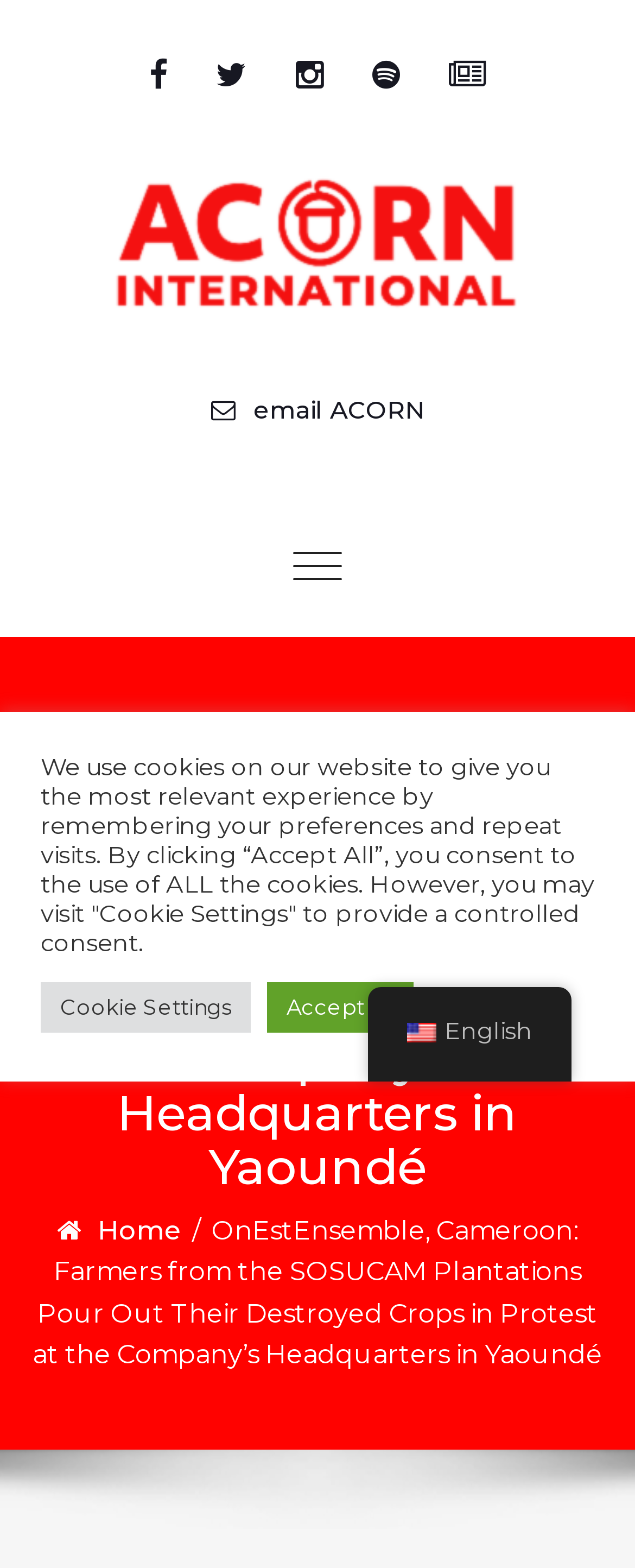Illustrate the webpage with a detailed description.

The webpage appears to be an article or news page from ACORN International, with a focus on a protest by farmers from SOSUCAM Plantations in Cameroon. 

At the top of the page, there is a header section with several links, including social media icons and a link to the ACORN International website. Below this, there is a prominent heading that summarizes the article's content, which is about farmers pouring out their destroyed crops in protest at the company's headquarters in Yaoundé.

To the right of the heading, there is a button to toggle navigation. Below the heading, there are several links, including one to the homepage and another that repeats the article's title. 

Further down the page, there is a notification about the use of cookies on the website, with options to accept all cookies or visit cookie settings. 

At the bottom of the page, there is a language selection link, which is currently set to English, with a small flag icon next to it.